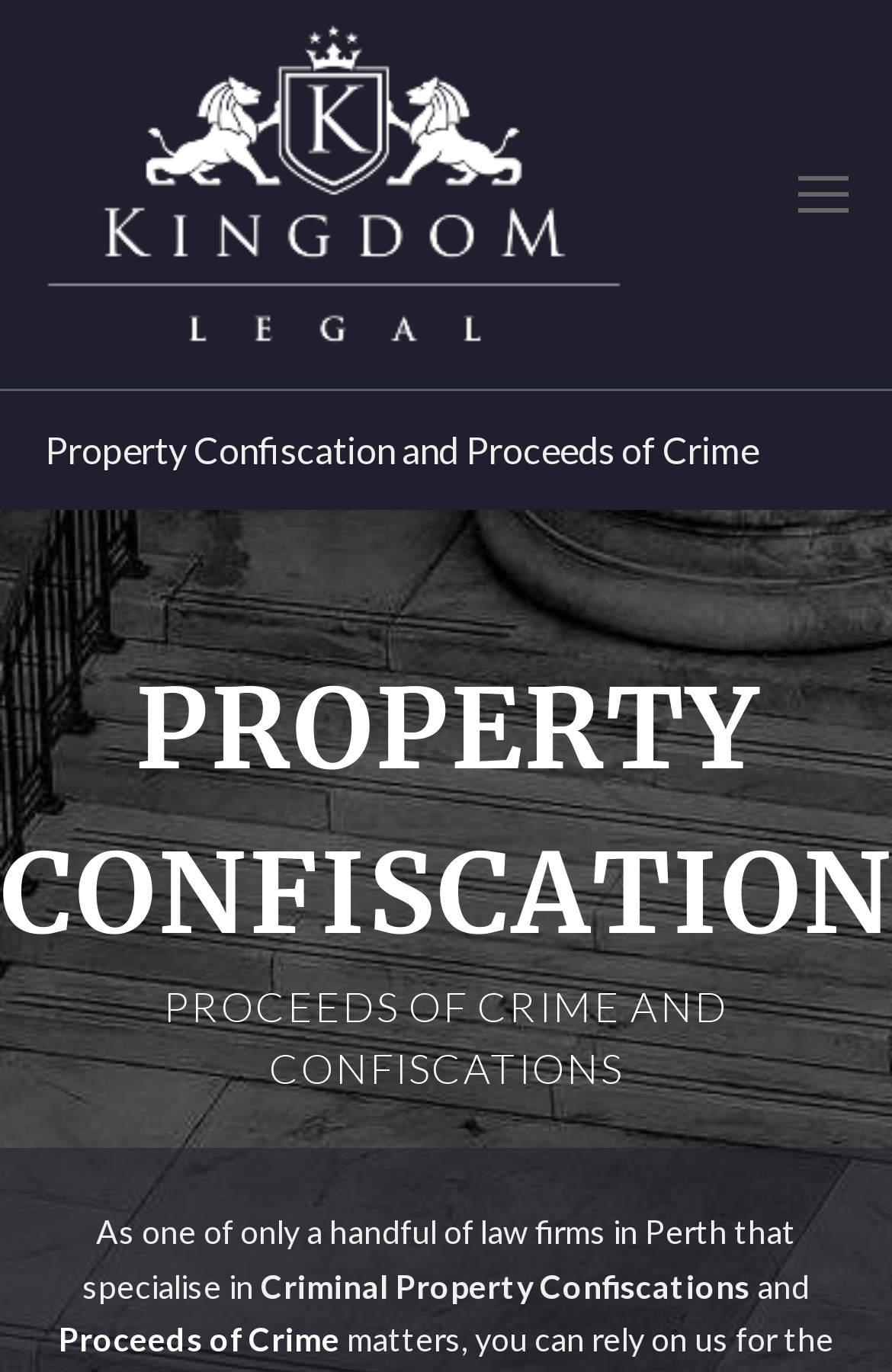Identify the headline of the webpage and generate its text content.

Property Confiscation and Proceeds of Crime